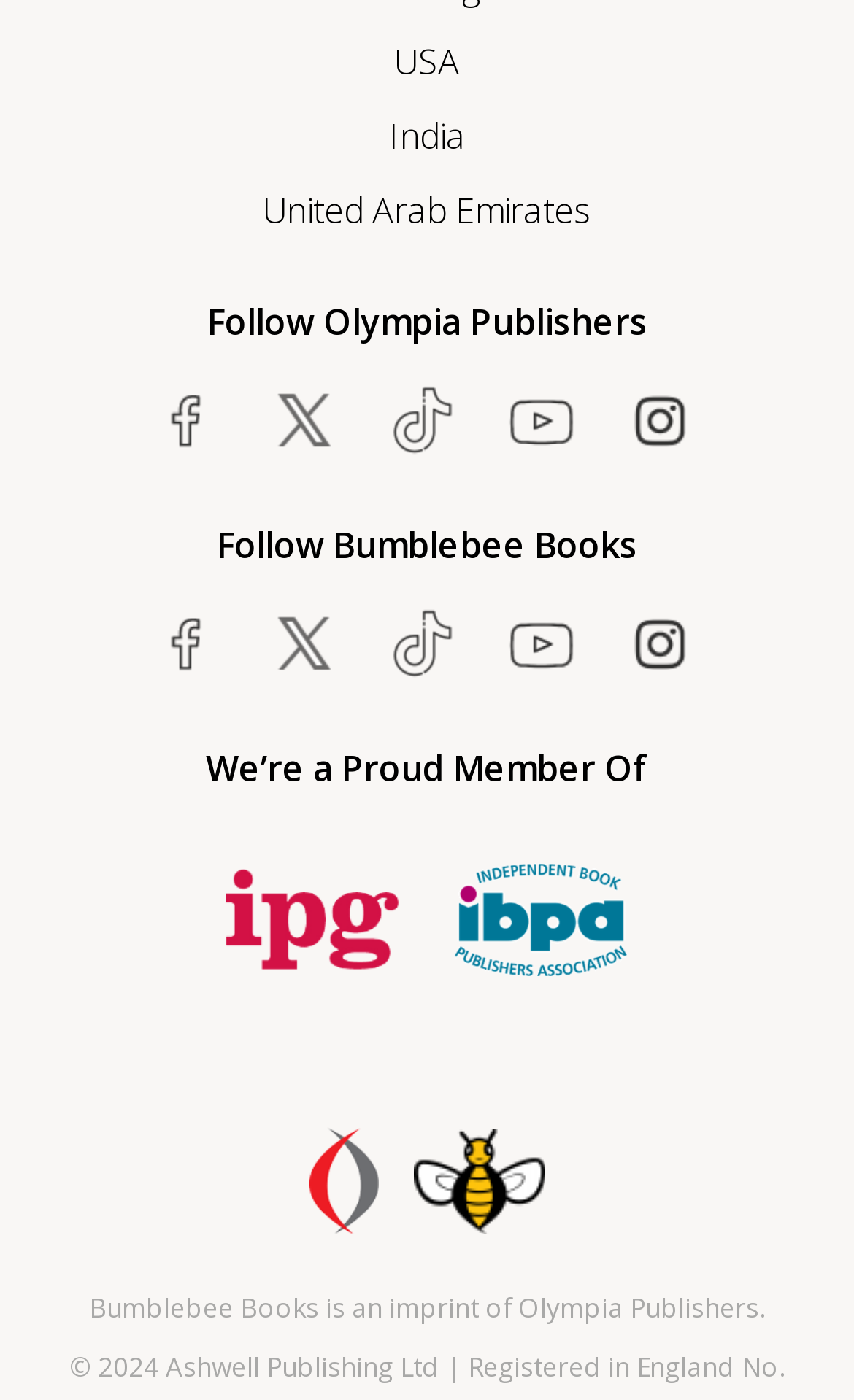Specify the bounding box coordinates for the region that must be clicked to perform the given instruction: "Visit the USA page".

[0.462, 0.022, 0.538, 0.066]